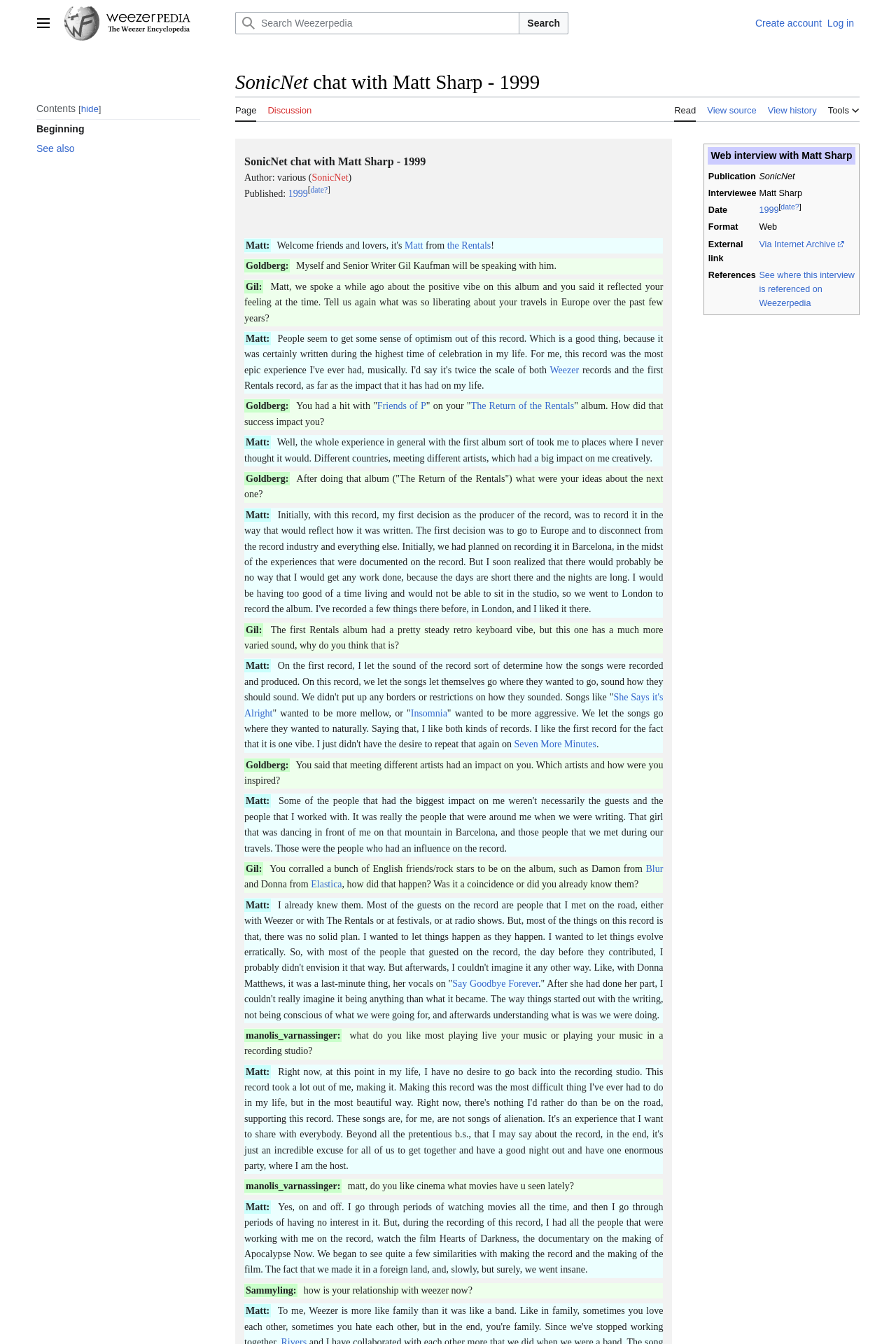Based on the image, provide a detailed and complete answer to the question: 
What is the format of the interview?

The format of the interview can be found in the table element on the webpage, where it lists 'Format' as 'Web', indicating that the interview was conducted online.